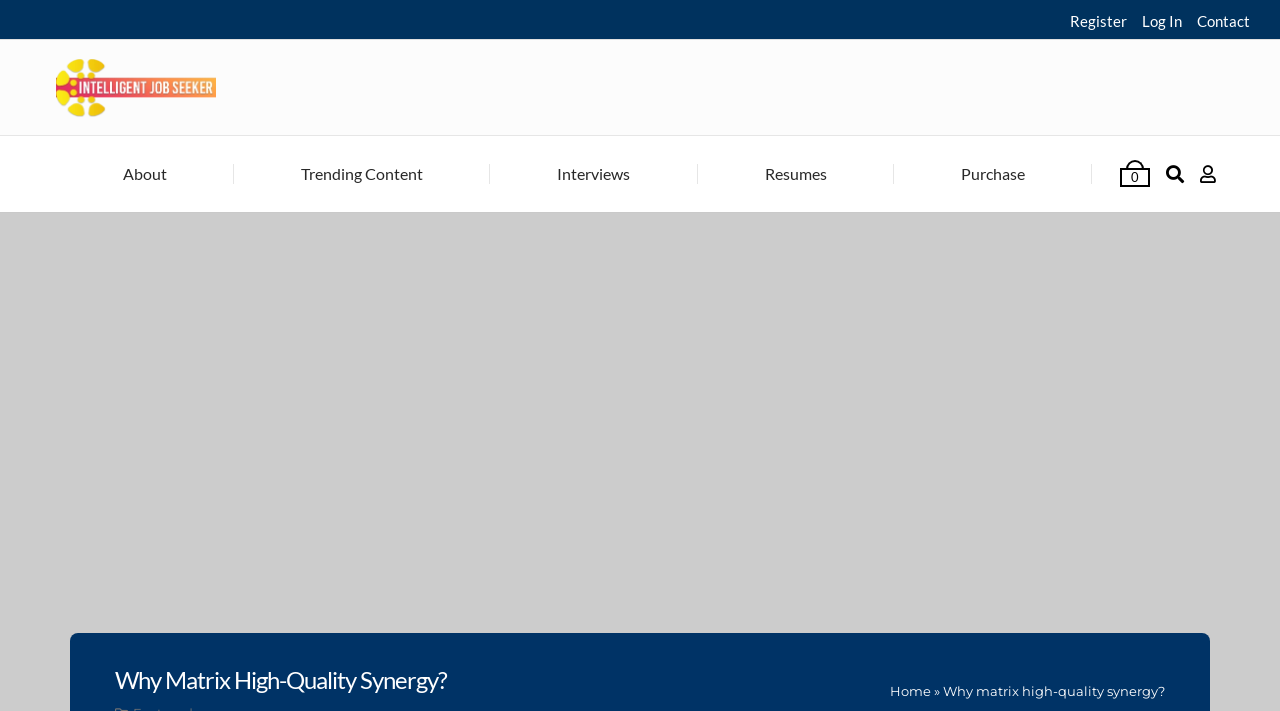What is the purpose of the 'Register' link?
Using the image as a reference, give an elaborate response to the question.

The 'Register' link is located at the top right corner of the webpage, suggesting it's a call-to-action for users to create an account on the website. This is a common feature on many websites, allowing users to sign up and access exclusive content or features.